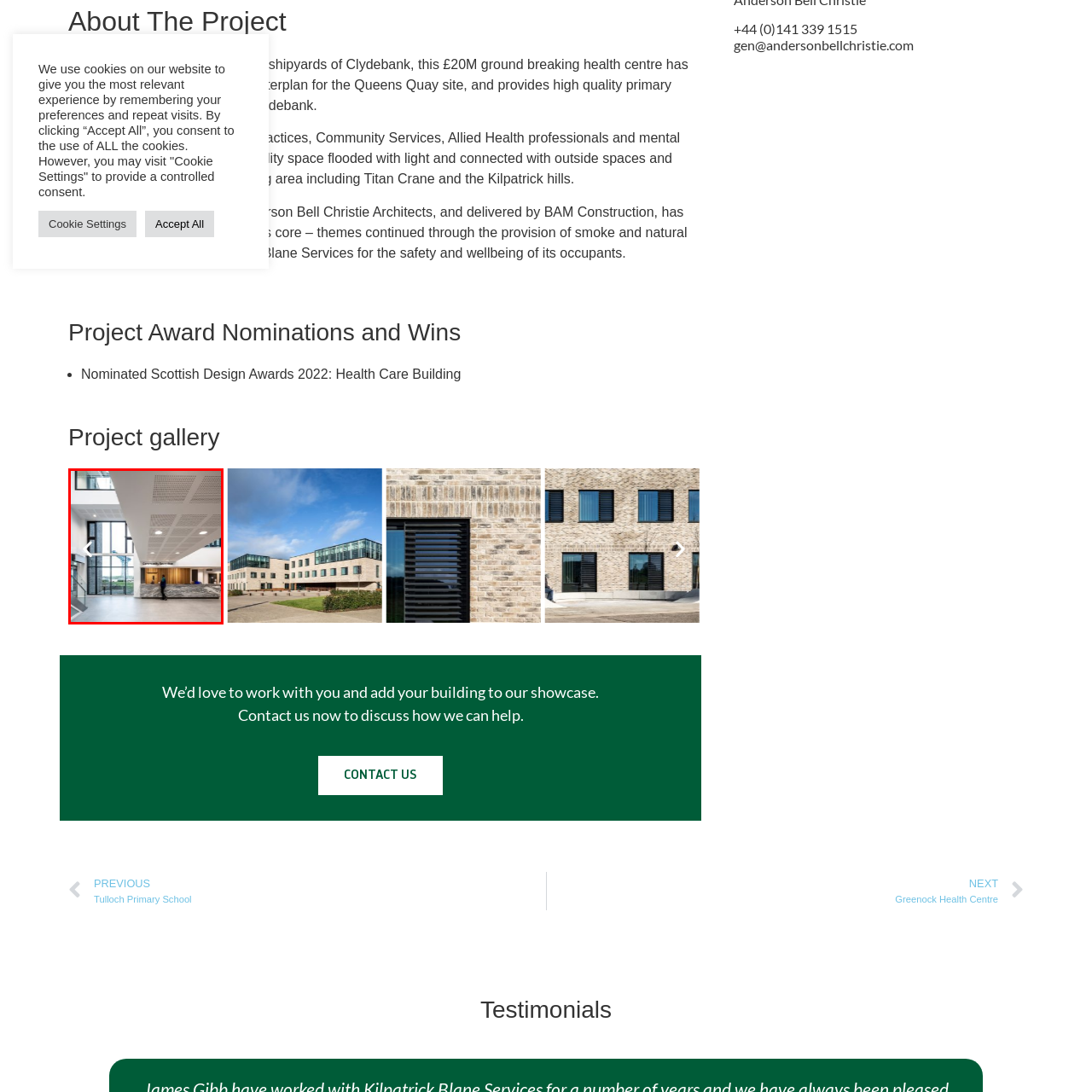What is the design feature of the reception area?
Examine the portion of the image surrounded by the red bounding box and deliver a detailed answer to the question.

The caption describes the reception area as having a large, stylish information desk crafted from natural materials, which adds a touch of warmth to the contemporary space, indicating that the design feature of the reception area is the stylish information desk.